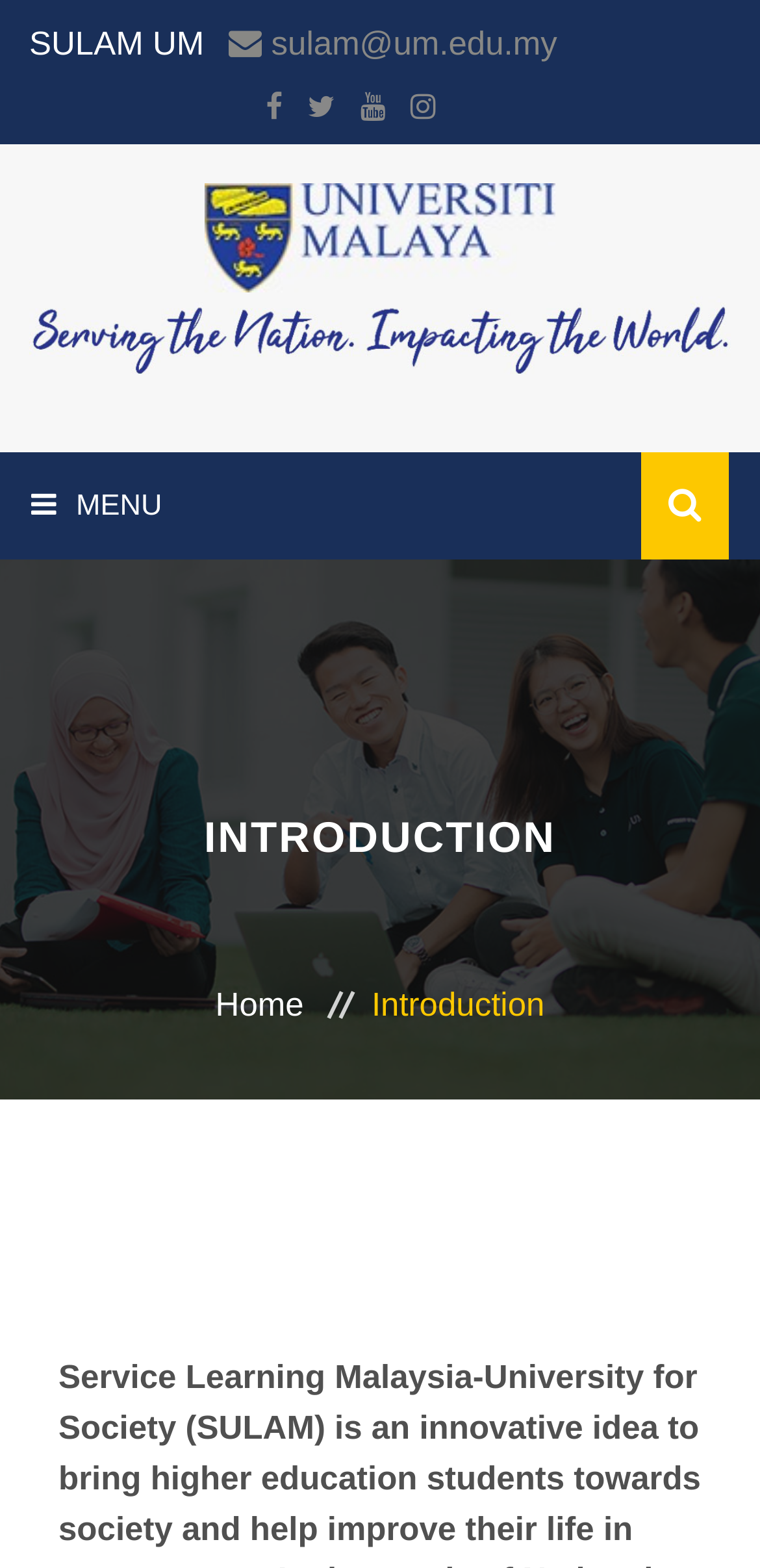Locate the bounding box coordinates of the element you need to click to accomplish the task described by this instruction: "go to HOME".

[0.038, 0.357, 0.859, 0.425]